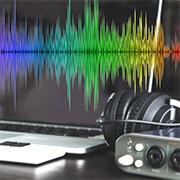Give a detailed account of the visual content in the image.

The image showcases a vibrant sound wave visualization in a spectrum of colors, superimposed over a sleek laptop. To the right, a pair of headphones is prominently displayed, along with an audio interface, indicating a focus on music technology. This visual encapsulates the theme of innovation in music, reflecting the growing interest and advancements in music technology programs at MIT. This trend highlights the university's commitment to blending artistic endeavors with cutting-edge technology, as students develop new tools for creating and experiencing music.